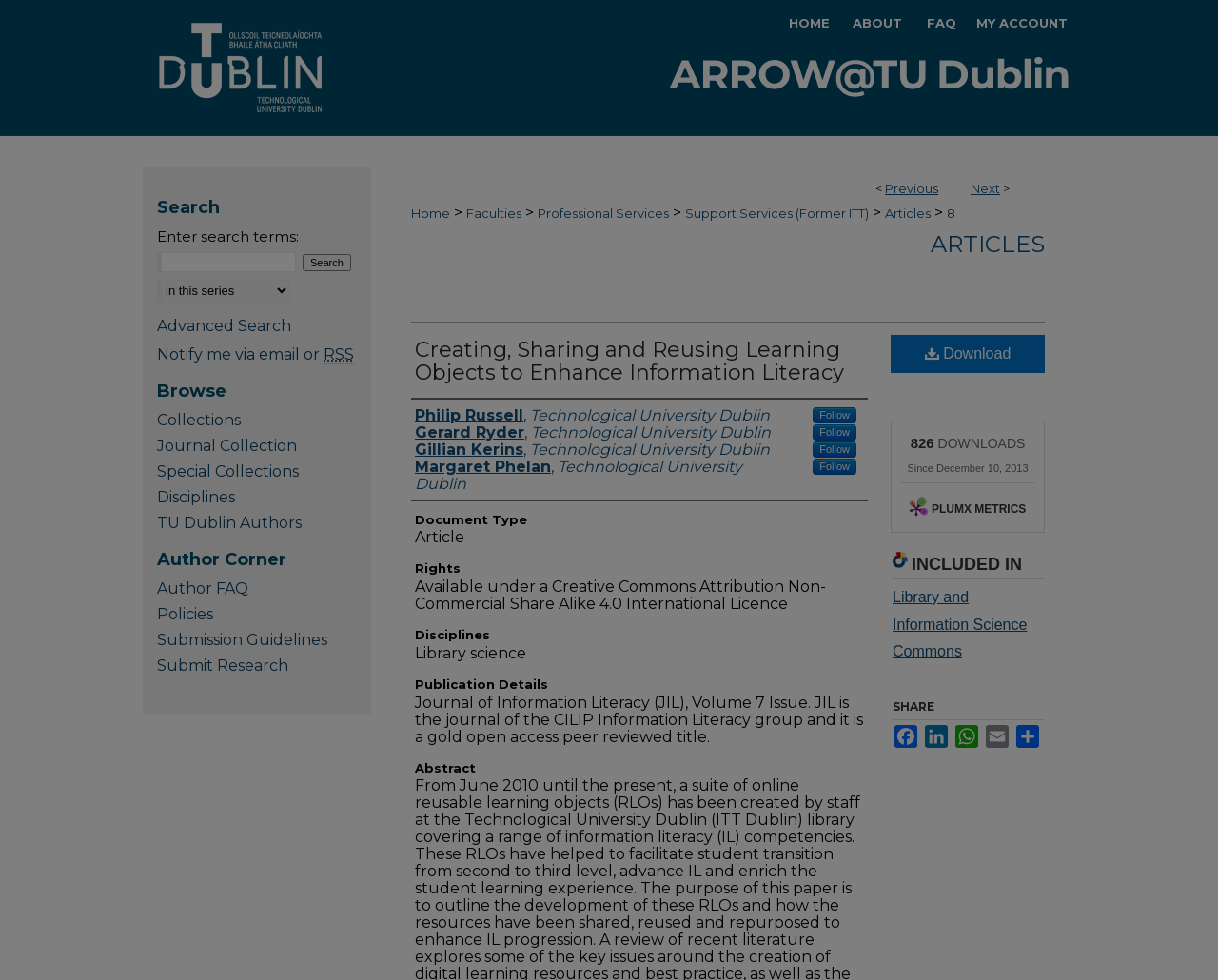Determine the bounding box coordinates for the area that should be clicked to carry out the following instruction: "Click on the 'HOME' link".

[0.636, 0.0, 0.693, 0.047]